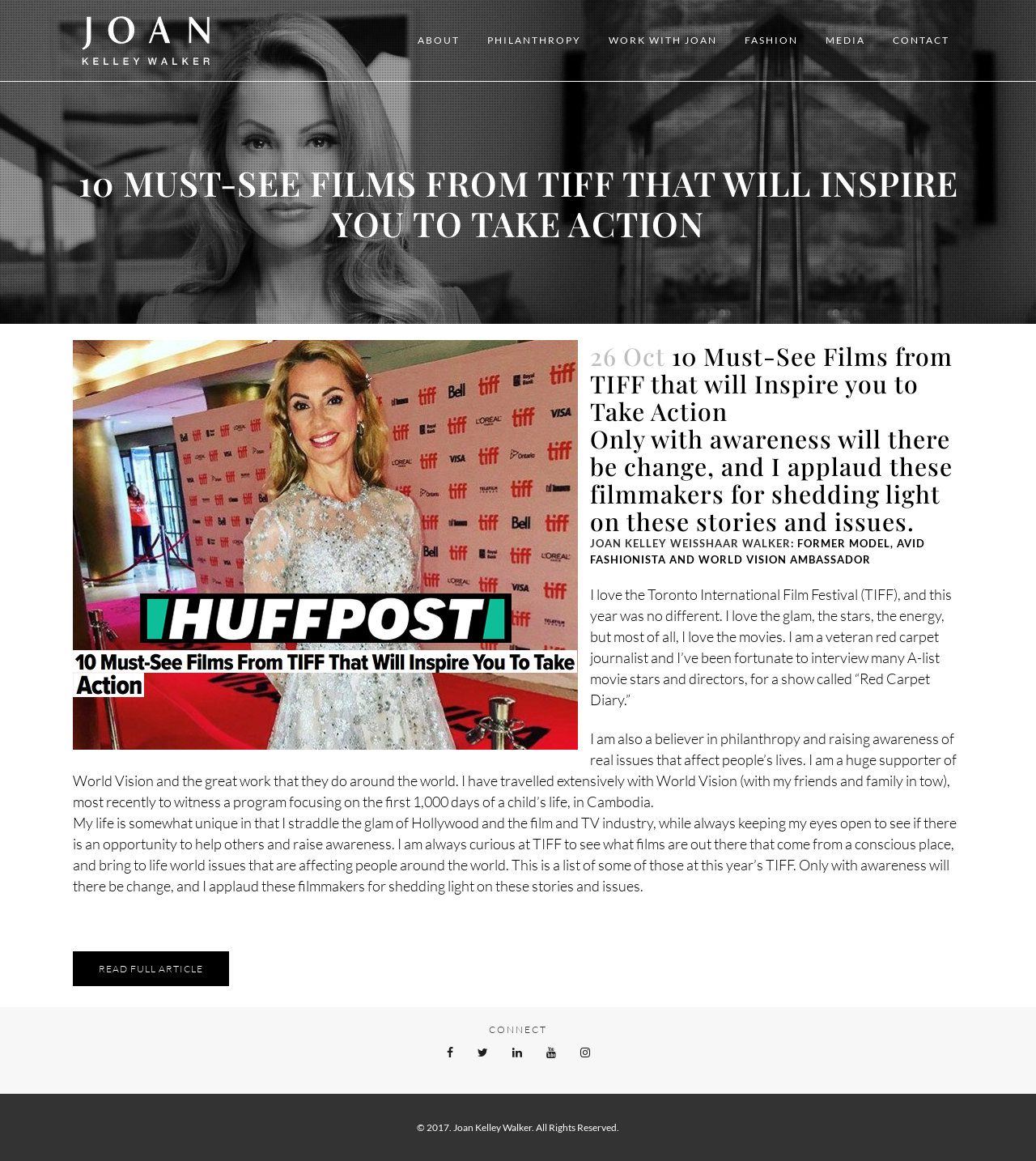Explain the webpage's design and content in an elaborate manner.

This webpage is about Joan Kelley Walker, a former model, avid fashionista, and World Vision ambassador. At the top of the page, there are multiple instances of the same logo image, aligned horizontally. Below the logos, there is a navigation menu with links to "ABOUT", "PHILANTHROPY", "WORK WITH JOAN", "FASHION", "MEDIA", and "CONTACT".

The main content of the page is an article with a heading "10 MUST-SEE FILMS FROM TIFF THAT WILL INSPIRE YOU TO TAKE ACTION". The article is divided into sections, with headings and paragraphs of text. The first section has a heading "26 Oct 10 Must-See Films from TIFF that will Inspire you to Take Action", followed by a paragraph of text. The next section has a heading "Only with awareness will there be change, and I applaud these filmmakers for shedding light on these stories and issues.", followed by another paragraph of text.

The article continues with a section about Joan Kelley Walker, with a heading "JOAN KELLEY WEISSHAAR WALKER: FORMER MODEL, AVID FASHIONISTA AND WORLD VISION AMBASSADOR". This section has a link to "JOAN KELLEY WEISSHAAR WALKER" and several paragraphs of text describing her experience as a red carpet journalist, her support for World Vision, and her interest in films that raise awareness about social issues.

The article concludes with a call to action, inviting readers to "READ FULL ARTICLE". At the bottom of the page, there is a section with a heading "CONNECT", followed by links to social media platforms. The page ends with a copyright notice "© 2017. Joan Kelley Walker. All Rights Reserved."